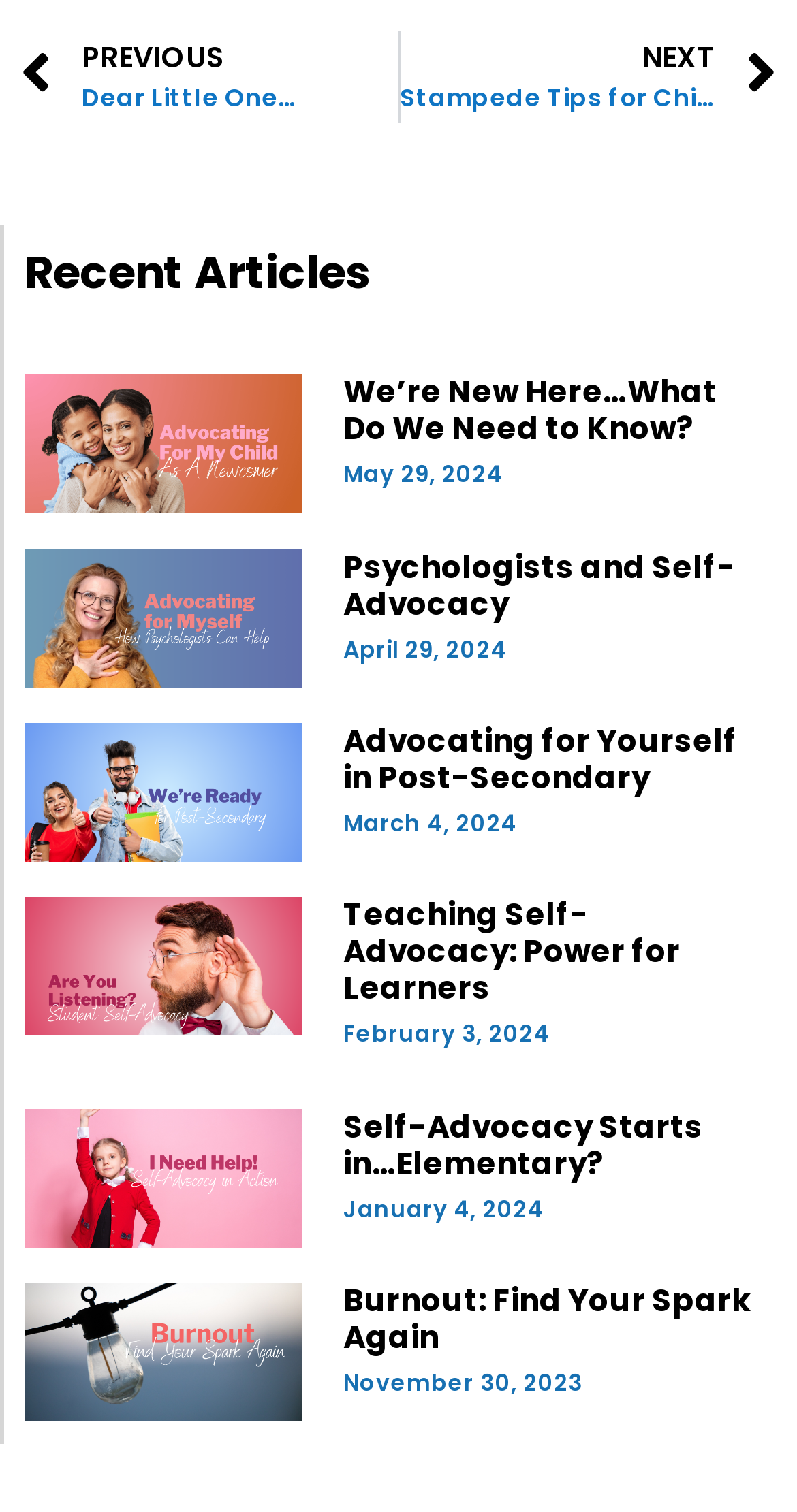How many articles are on this webpage?
Please provide a single word or phrase as your answer based on the screenshot.

5